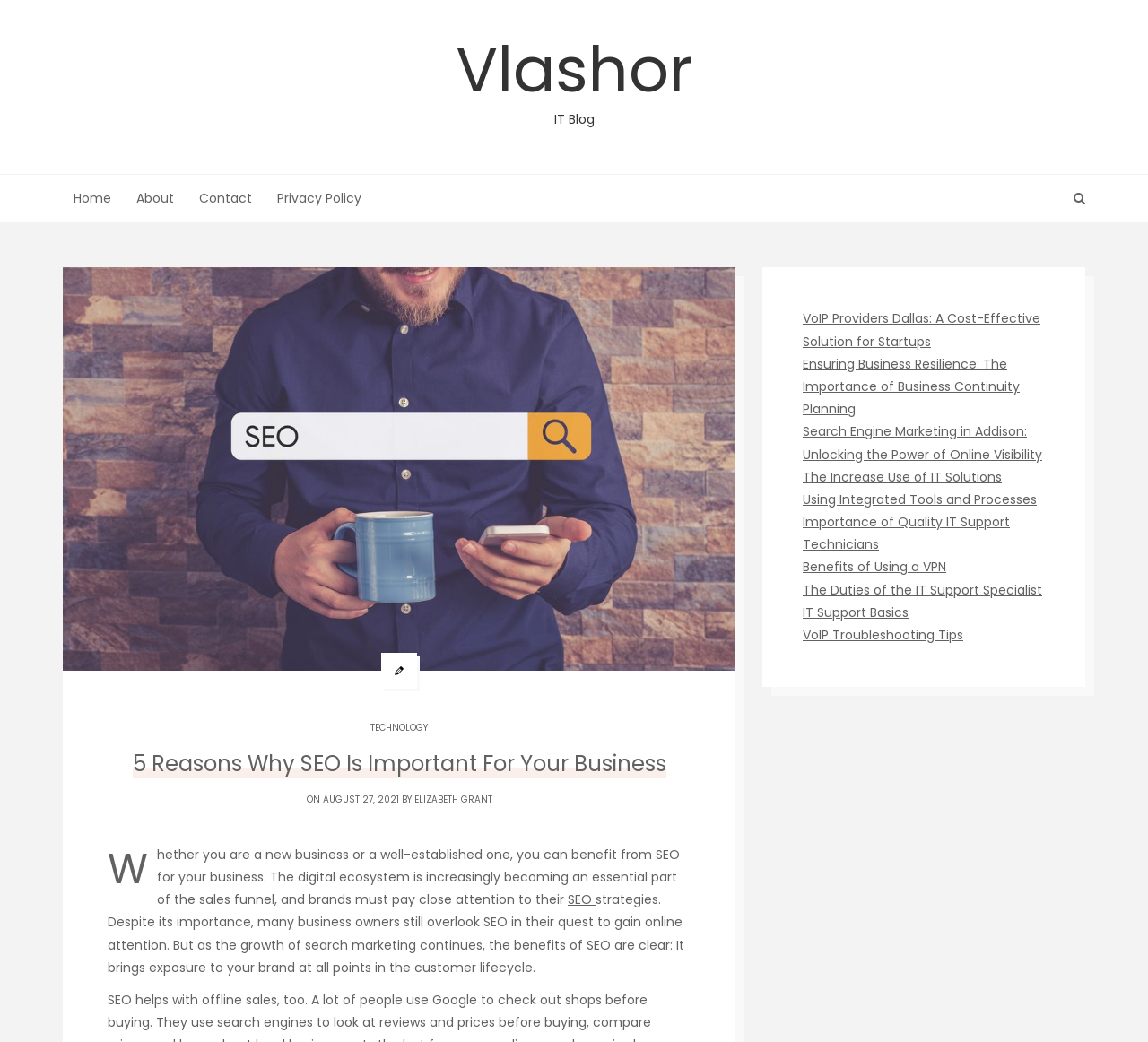Locate the UI element described as follows: "IT Support Basics". Return the bounding box coordinates as four float numbers between 0 and 1 in the order [left, top, right, bottom].

[0.699, 0.579, 0.791, 0.596]